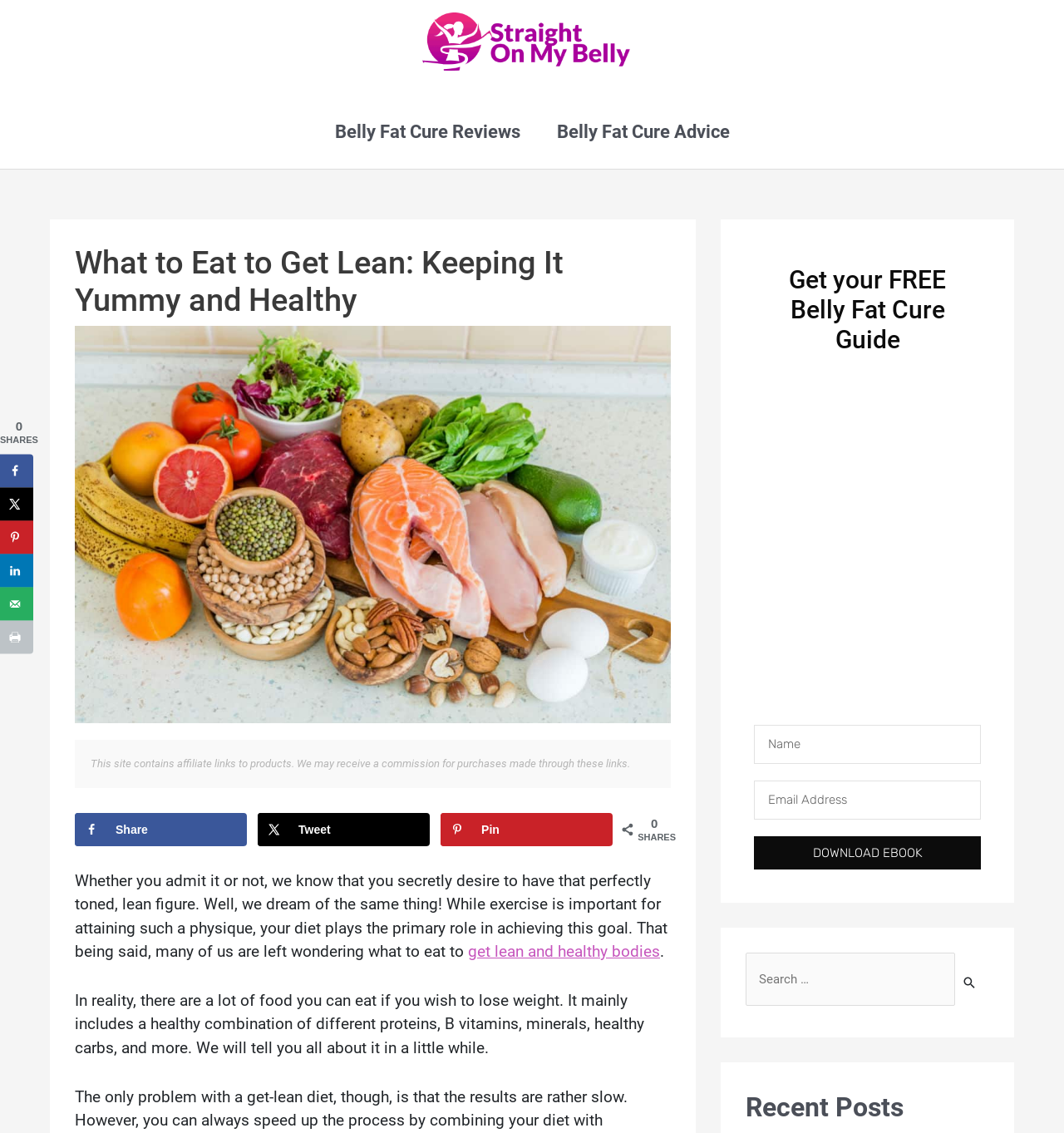Given the description "get lean and healthy bodies", provide the bounding box coordinates of the corresponding UI element.

[0.44, 0.831, 0.62, 0.848]